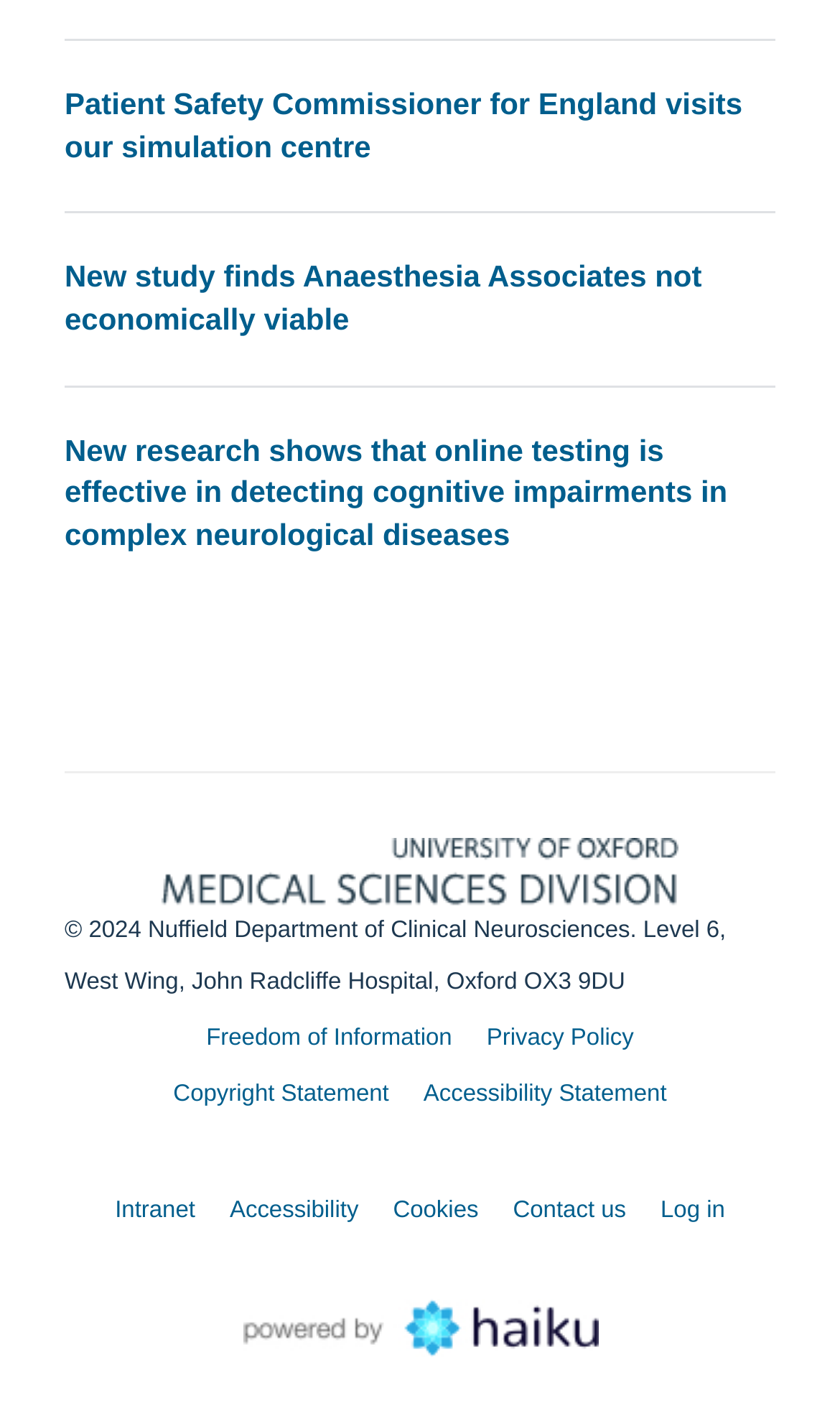Please identify the bounding box coordinates of the element's region that I should click in order to complete the following instruction: "Learn about the new study on Anaesthesia Associates". The bounding box coordinates consist of four float numbers between 0 and 1, i.e., [left, top, right, bottom].

[0.077, 0.182, 0.835, 0.236]